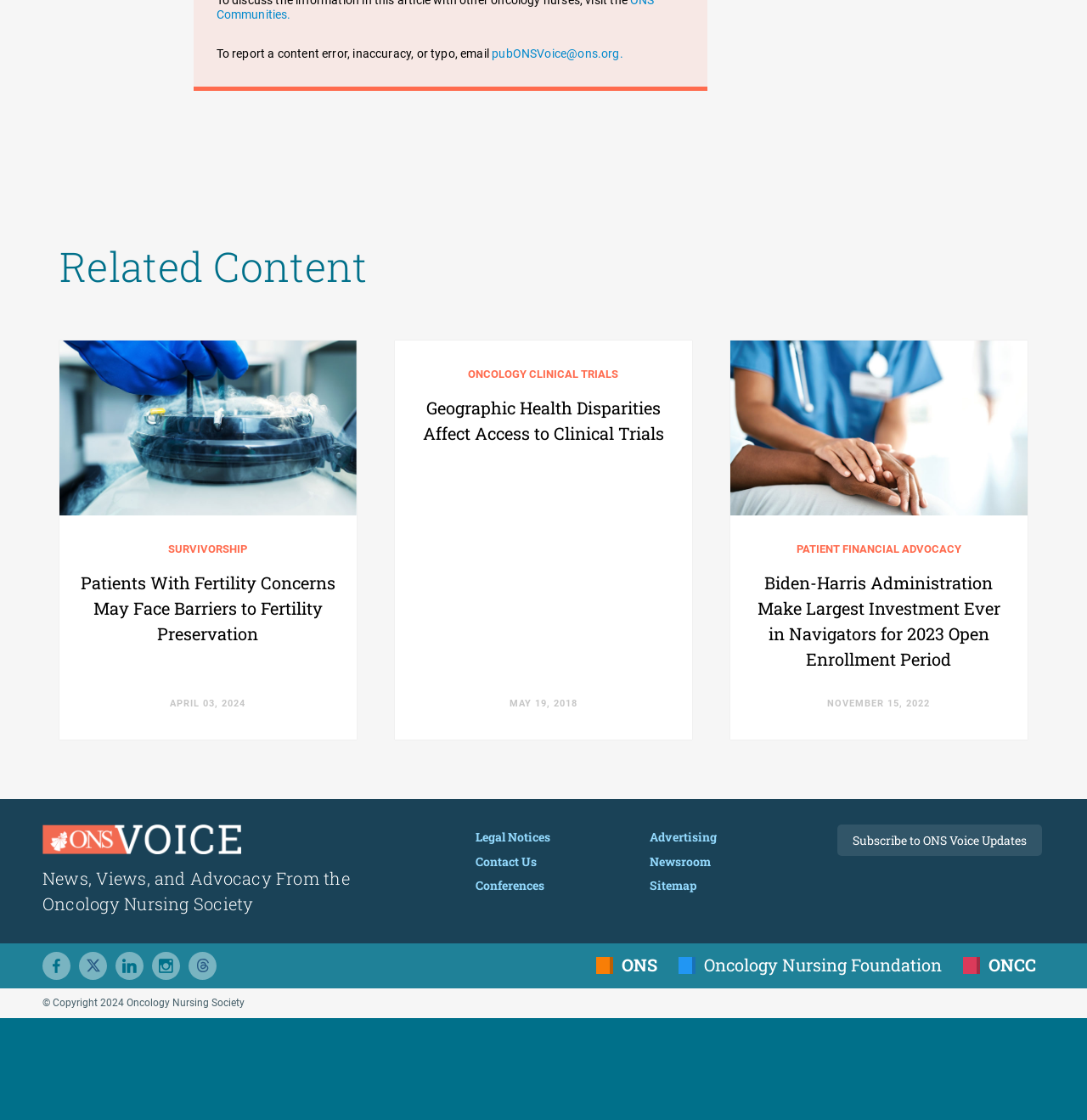Locate the bounding box coordinates of the element that should be clicked to fulfill the instruction: "read related content".

[0.055, 0.217, 0.945, 0.258]